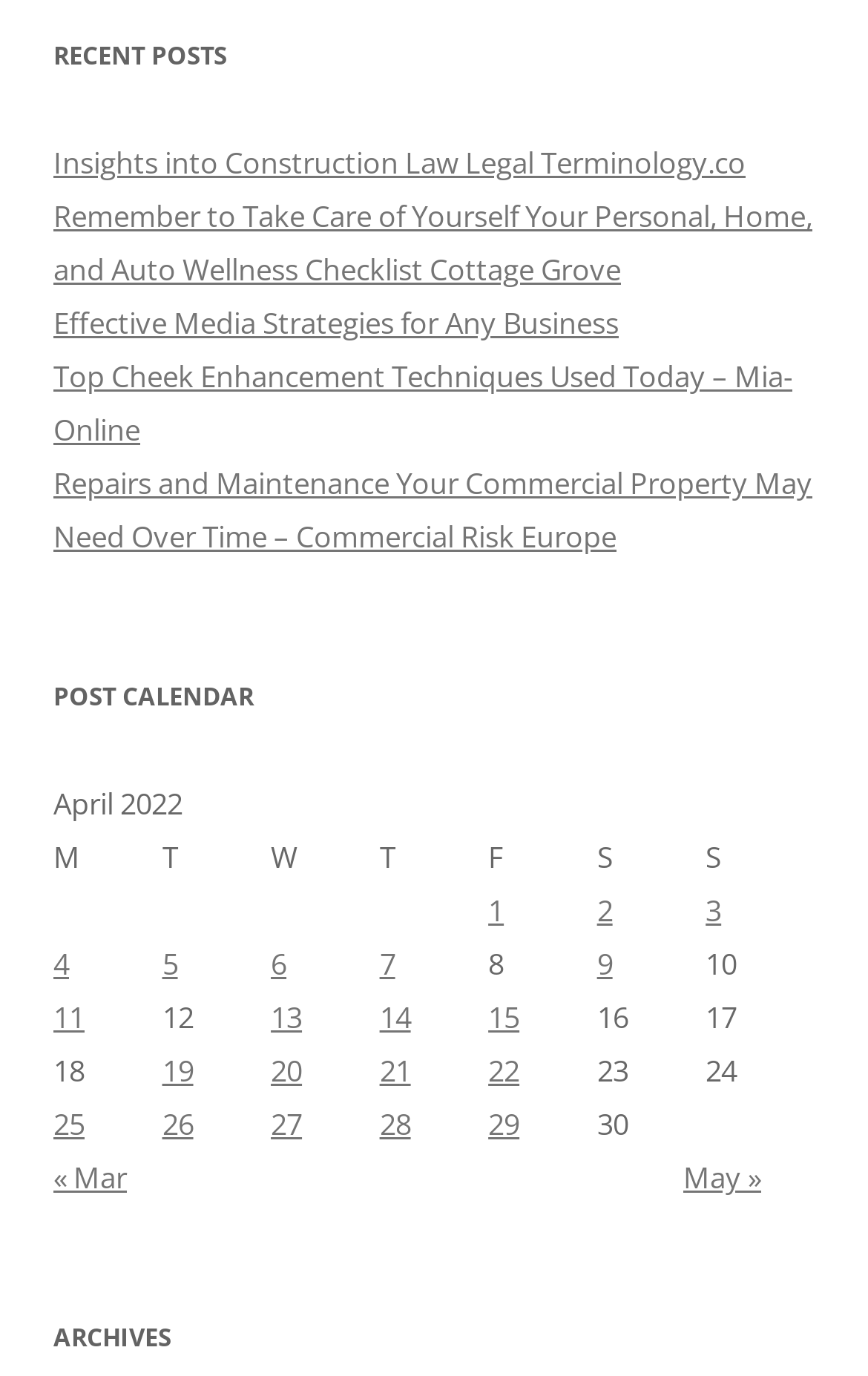Respond to the following question with a brief word or phrase:
How many headings are there on the webpage?

3